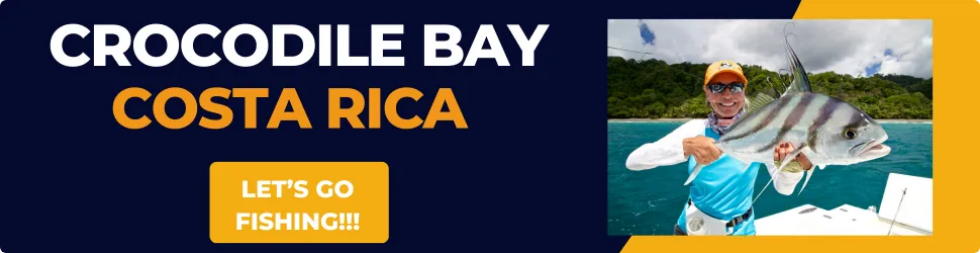Based on the image, please elaborate on the answer to the following question:
What is the name of the destination being promoted?

The caption explicitly states that the image promotes 'Crocodile Bay' in Costa Rica, which is the name of the destination being promoted.